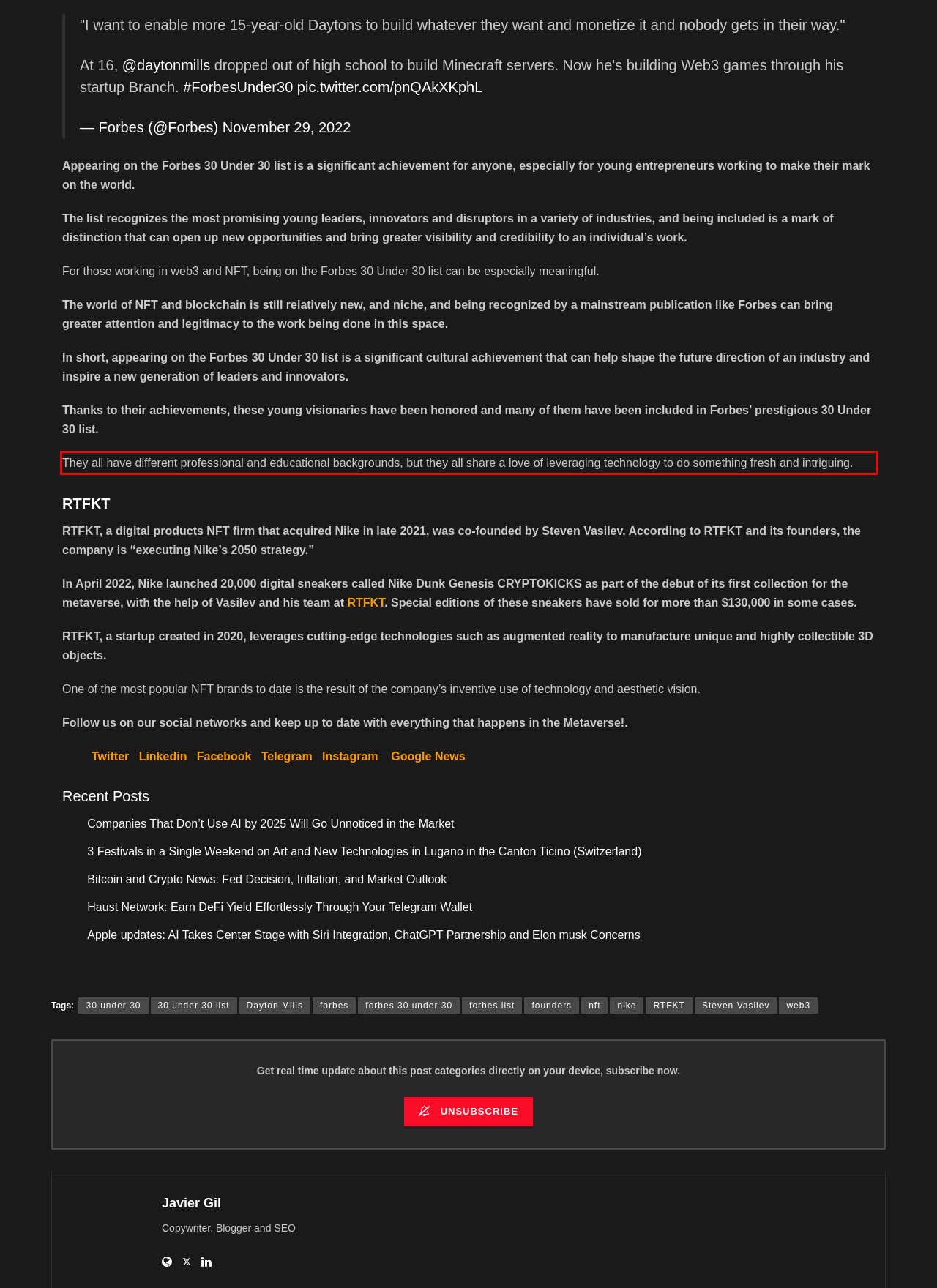Please analyze the screenshot of a webpage and extract the text content within the red bounding box using OCR.

They all have different professional and educational backgrounds, but they all share a love of leveraging technology to do something fresh and intriguing.